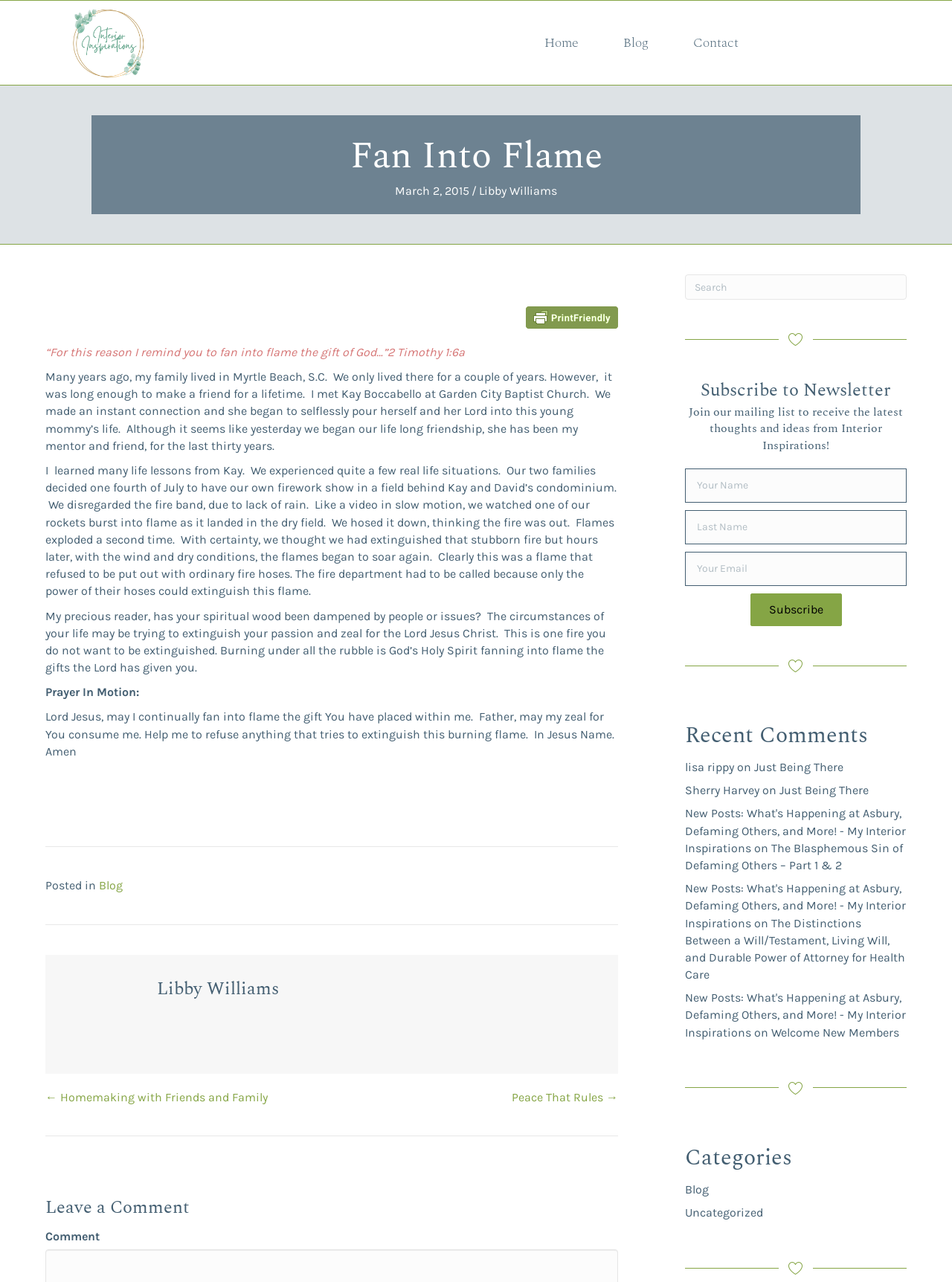Locate the bounding box coordinates of the area where you should click to accomplish the instruction: "Search for something".

[0.72, 0.214, 0.952, 0.234]